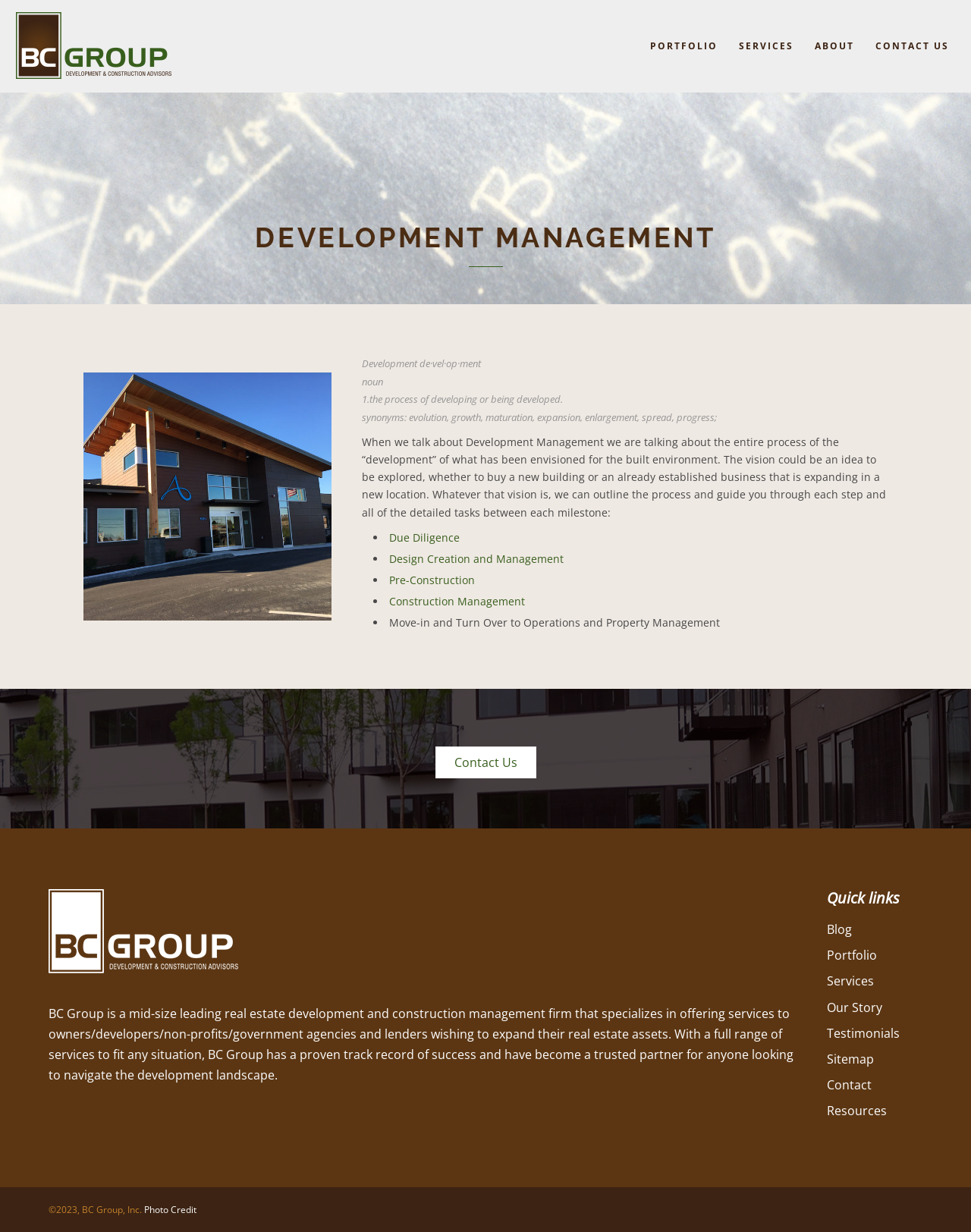Locate the bounding box coordinates of the area that needs to be clicked to fulfill the following instruction: "Login as a dealer". The coordinates should be in the format of four float numbers between 0 and 1, namely [left, top, right, bottom].

None